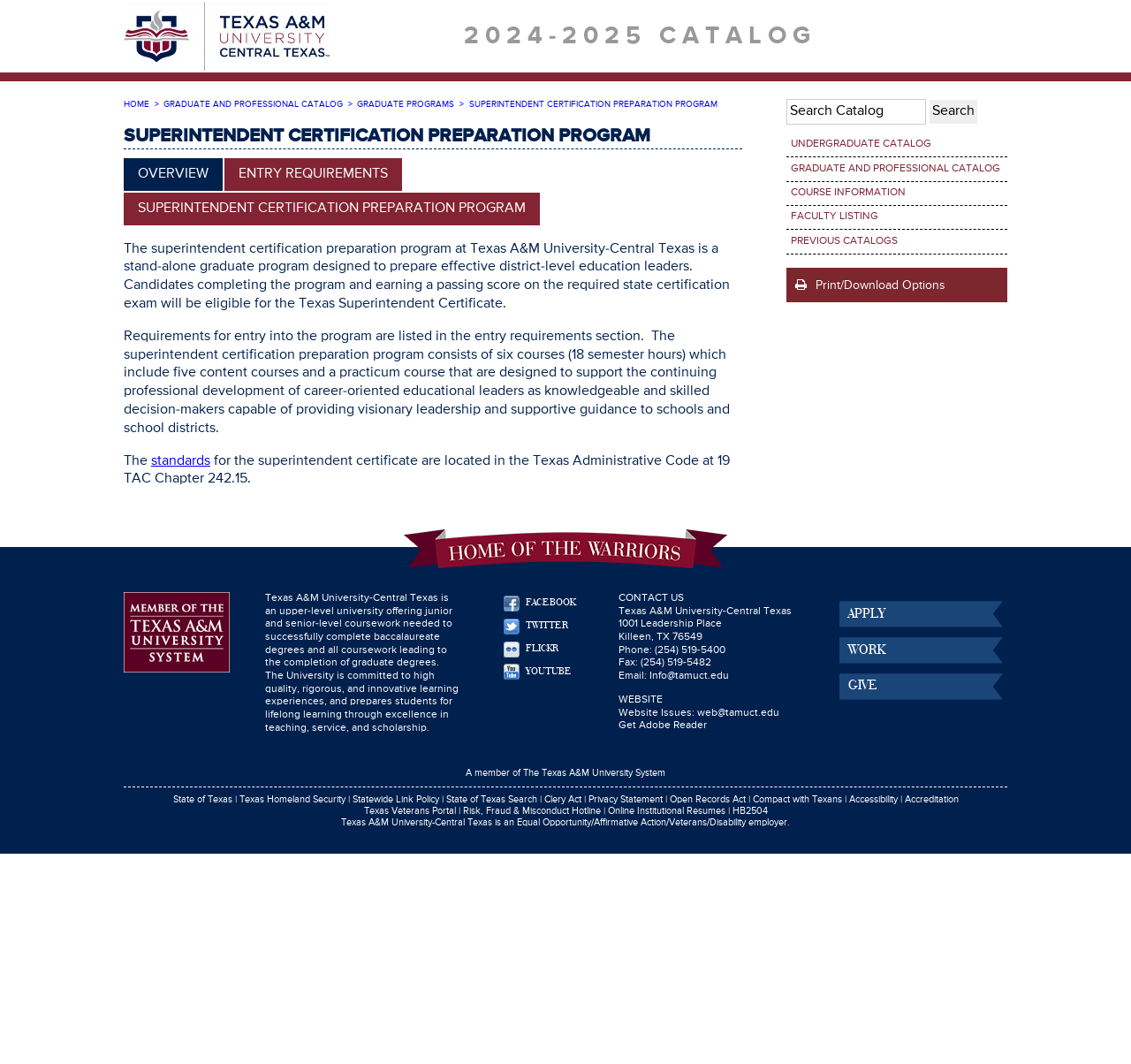How many semester hours are required for the superintendent certification preparation program?
Provide a concise answer using a single word or phrase based on the image.

18